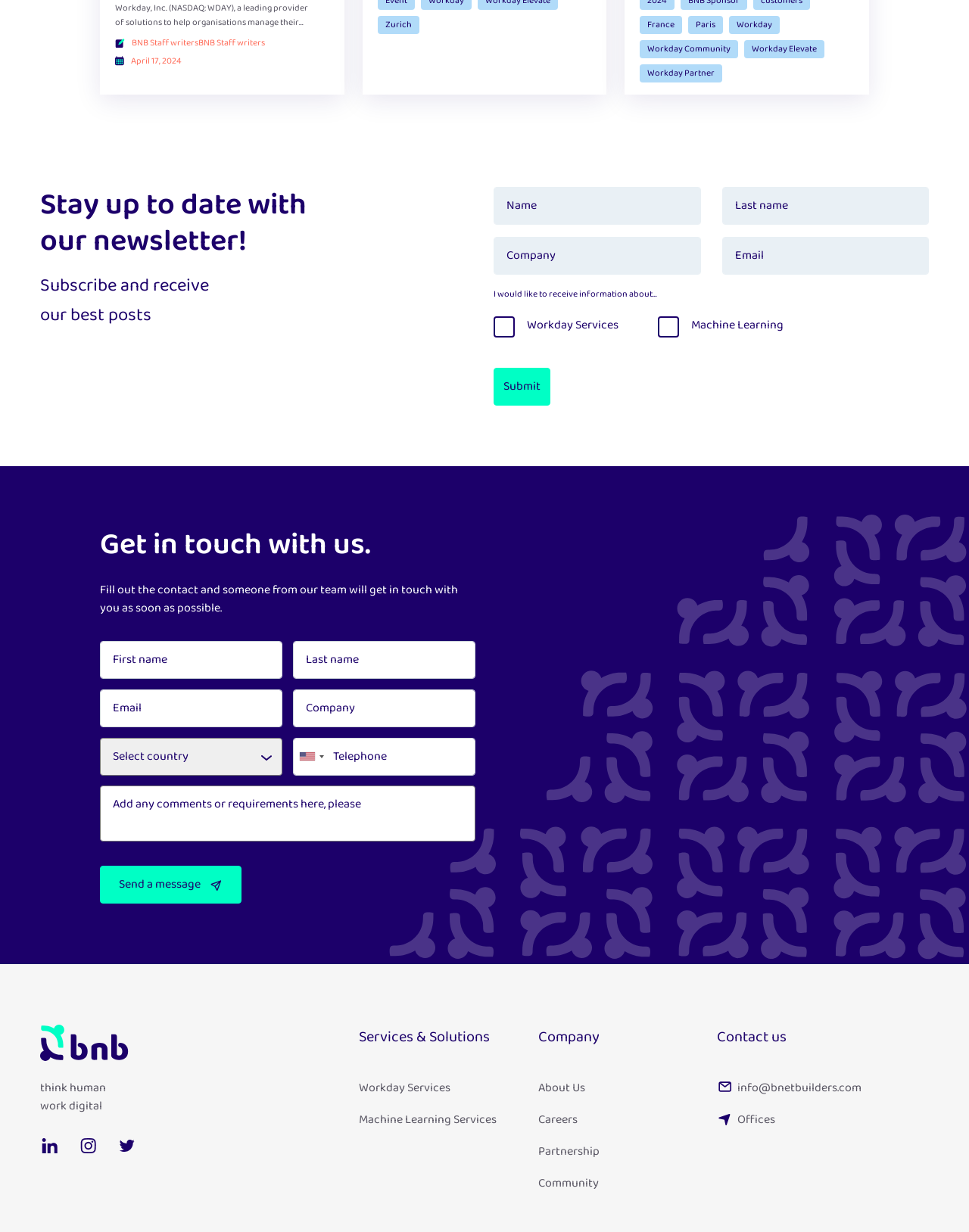What is the company's slogan?
Your answer should be a single word or phrase derived from the screenshot.

think human work digital